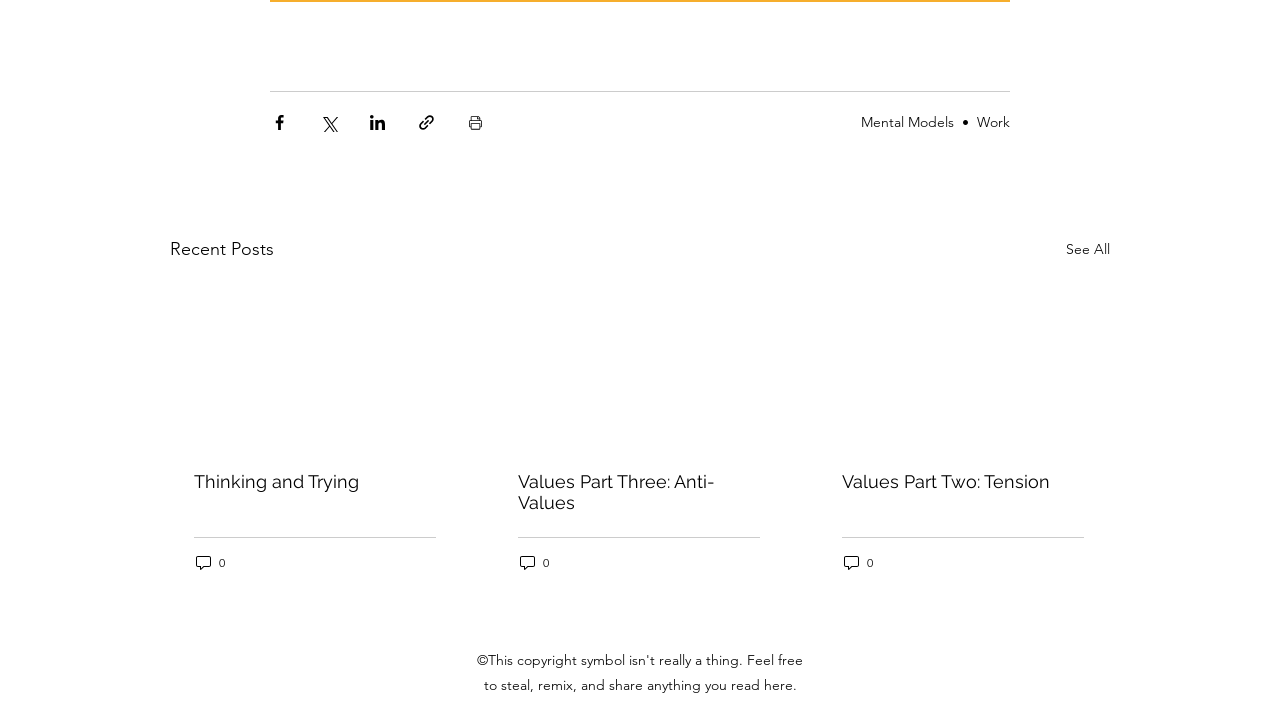How many recent posts are displayed?
Please use the image to provide an in-depth answer to the question.

The webpage has a section titled 'Recent Posts' which displays three articles, each with a link to the post and a '0 comments' link, indicating that there are three recent posts displayed.